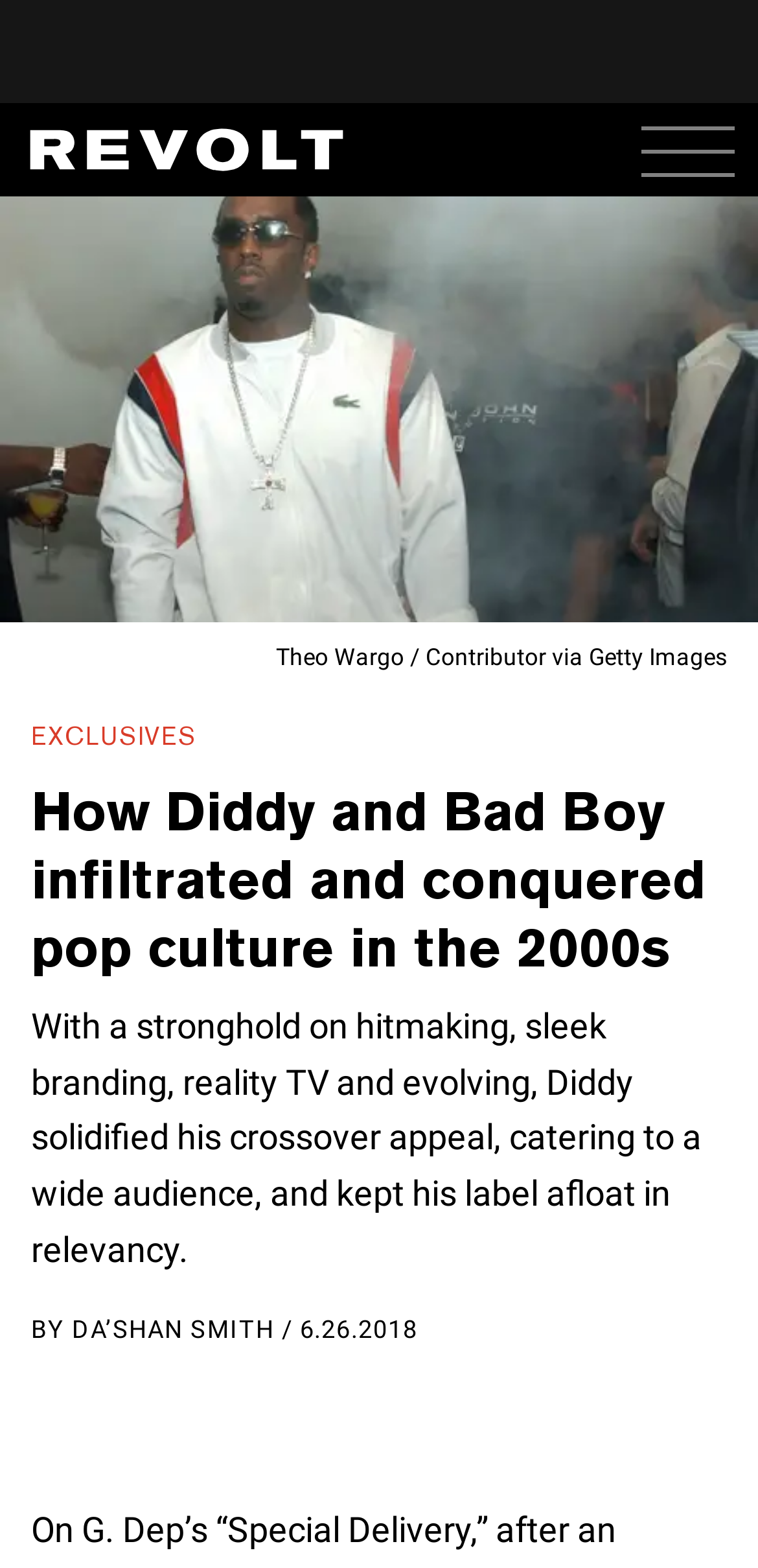Provide the bounding box coordinates of the HTML element this sentence describes: "Da’Shan Smith". The bounding box coordinates consist of four float numbers between 0 and 1, i.e., [left, top, right, bottom].

[0.095, 0.838, 0.362, 0.856]